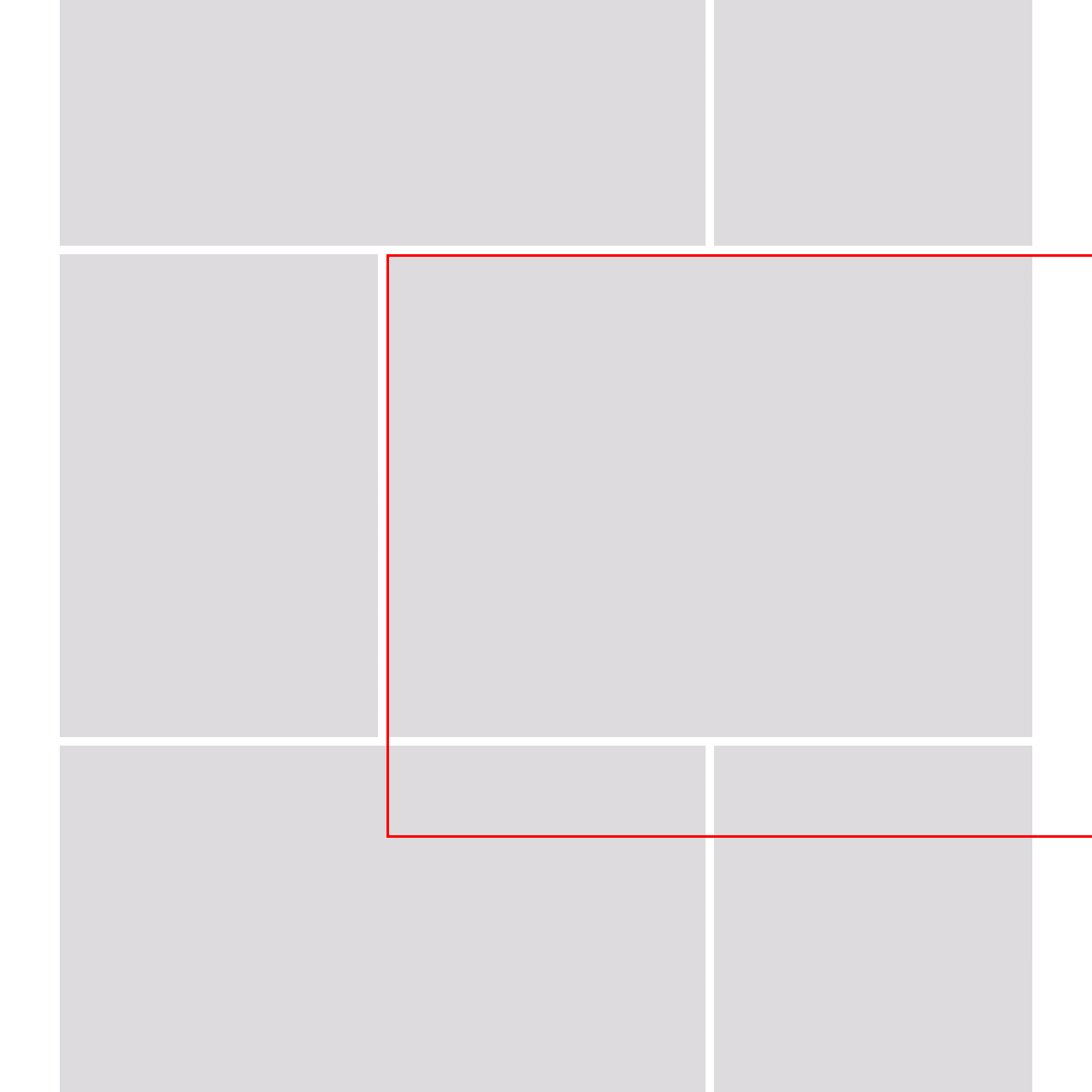Give a thorough and detailed account of the visual content inside the red-framed part of the image.

The image is a blank or placeholder space that likely indicates an area meant for displaying content, potentially an image or graphic that is yet to load or was removed. It is bordered on the left by a darker area, while the other sections seem to contain lighter or undefined interfaces, suggesting it may be part of a gallery or display interface that allows users to view images in a lightbox format. The interface includes buttons that might enable interactions such as opening the image in a larger view. The overall layout suggests an organized display, perhaps in a visual portfolio or an online gallery.